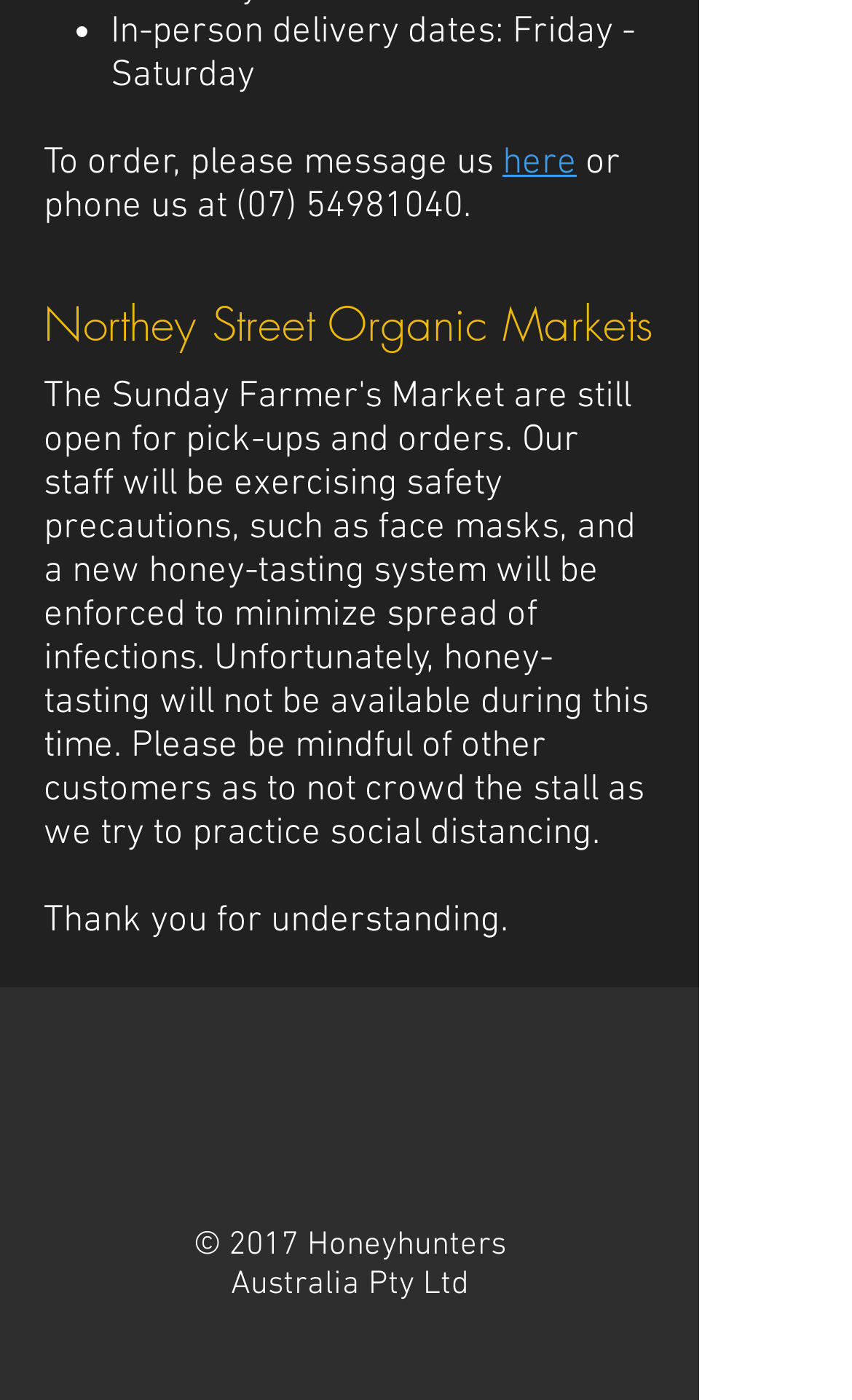Answer the question using only one word or a concise phrase: What is the tone of the message at the bottom of the webpage?

Thankful